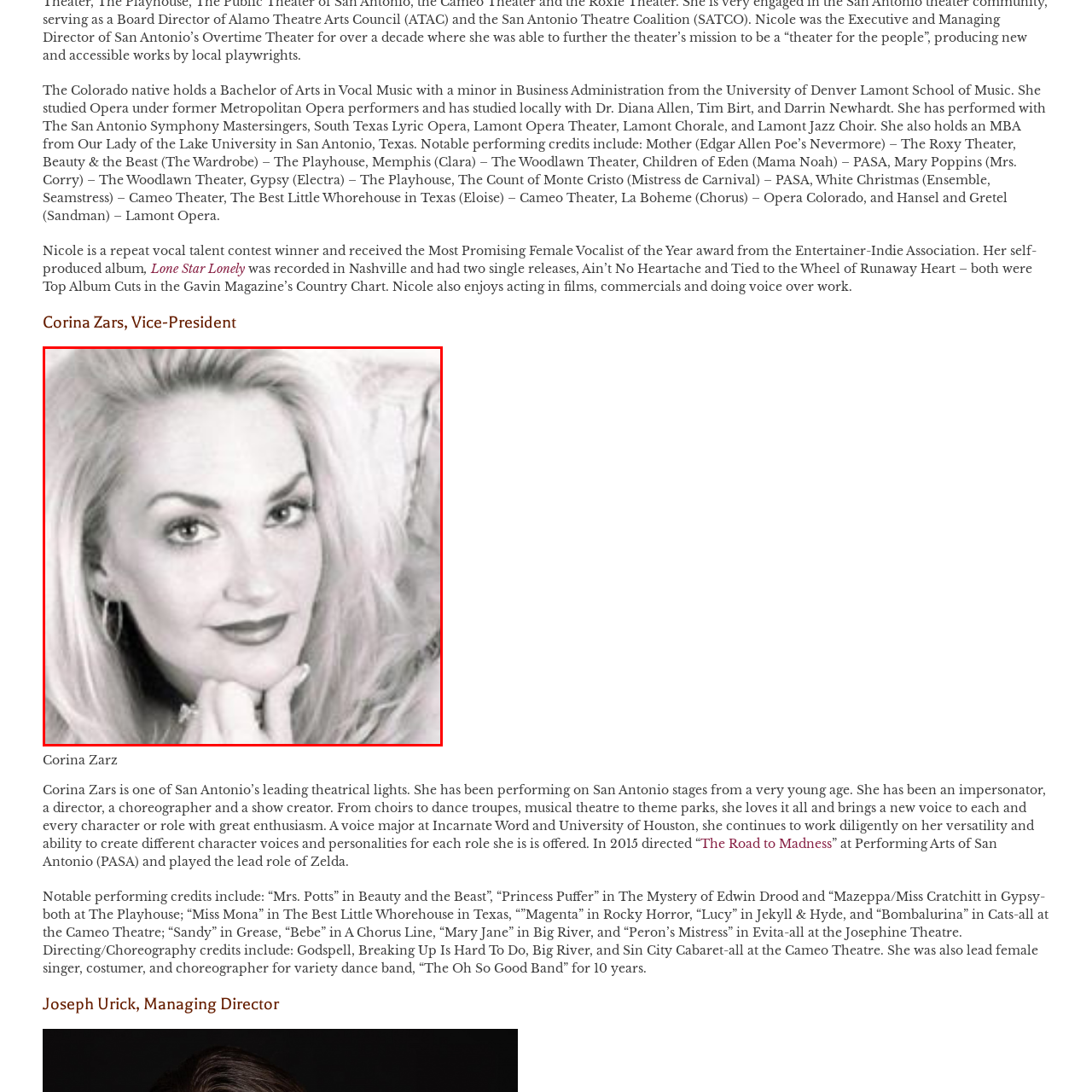Analyze and describe the image content within the red perimeter in detail.

The image features Corina Zars, a prominent figure in San Antonio's theatrical scene. With a rich background in performance, Corina has excelled as an impersonator, director, choreographer, and show creator since a young age. Known for her versatility, she has portrayed a wide array of characters on stage, drawing from her vocal studies at Incarnate Word and the University of Houston. Her dynamic presence has enriched local productions, where she has played notable roles such as Mrs. Potts in "Beauty and the Beast" and Princess Puffer in "The Mystery of Edwin Drood." Corina continues to engage audiences with her passion for the performing arts.